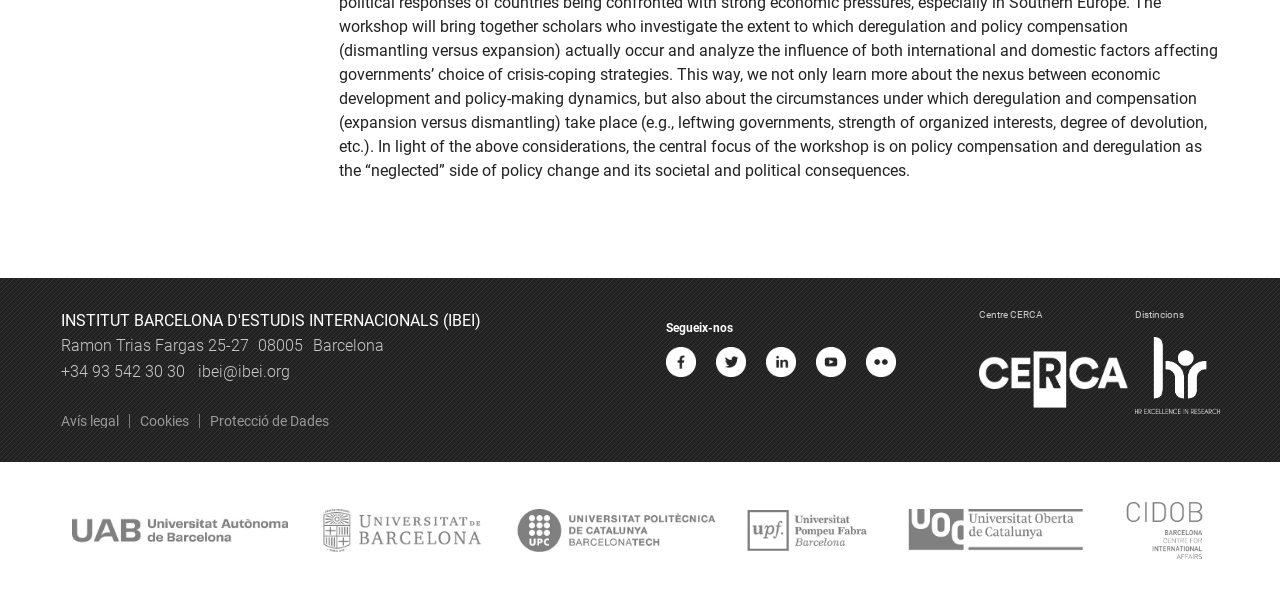What is the name of the institution?
Based on the image, give a one-word or short phrase answer.

IBEI